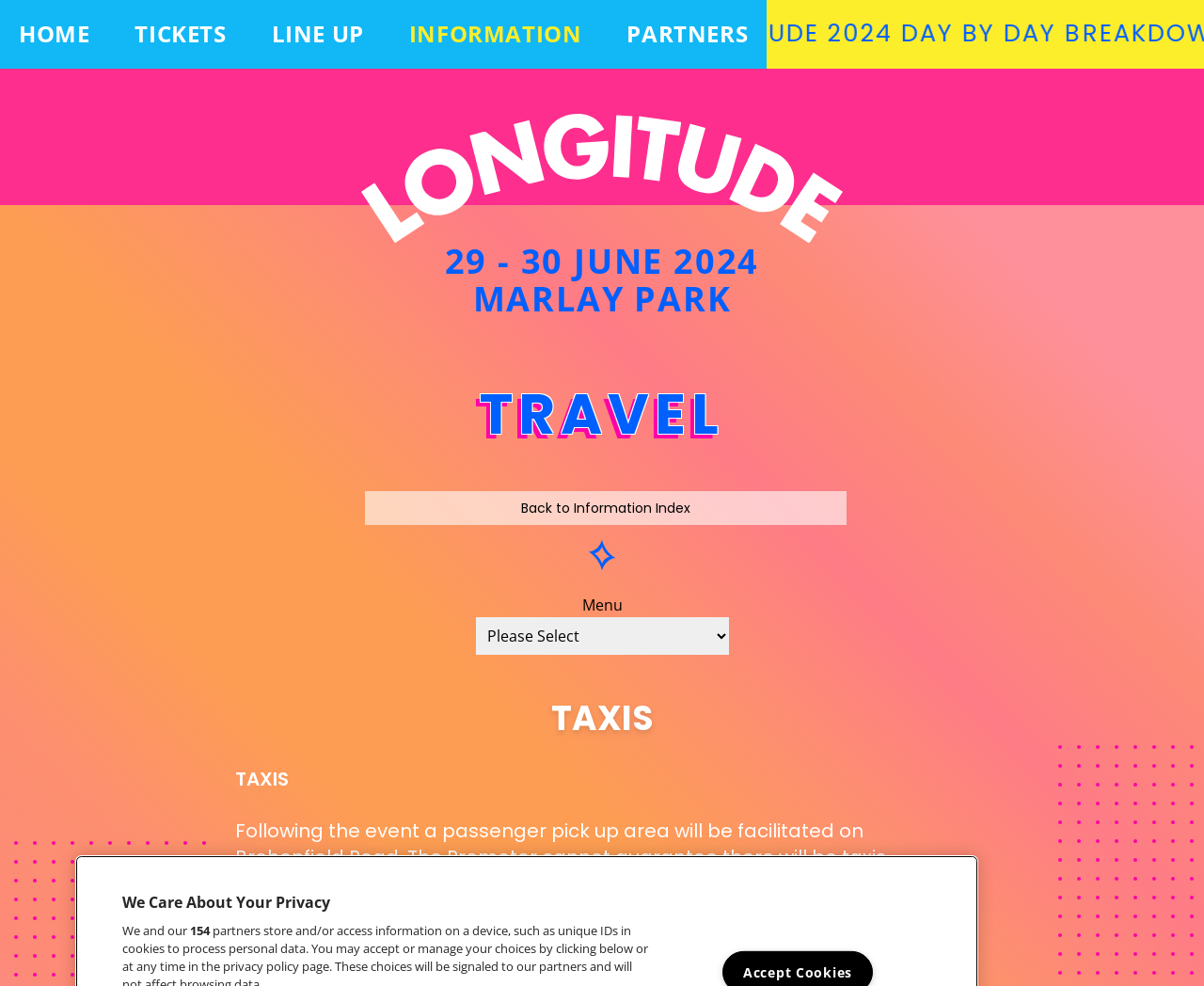Locate the bounding box coordinates of the element that should be clicked to fulfill the instruction: "Click on LINE UP".

[0.225, 0.018, 0.302, 0.05]